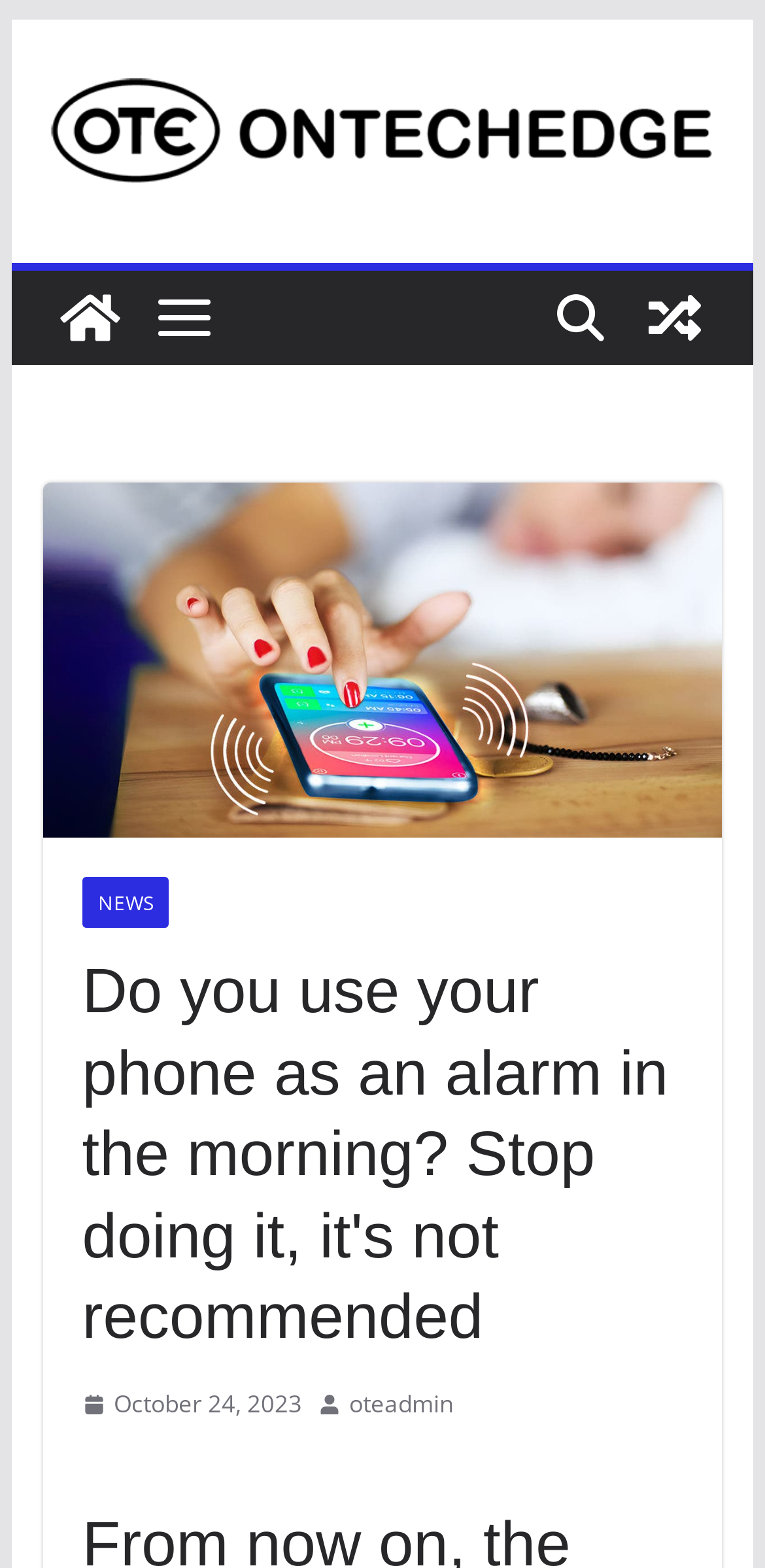Please determine the bounding box coordinates for the element with the description: "Instagram".

None